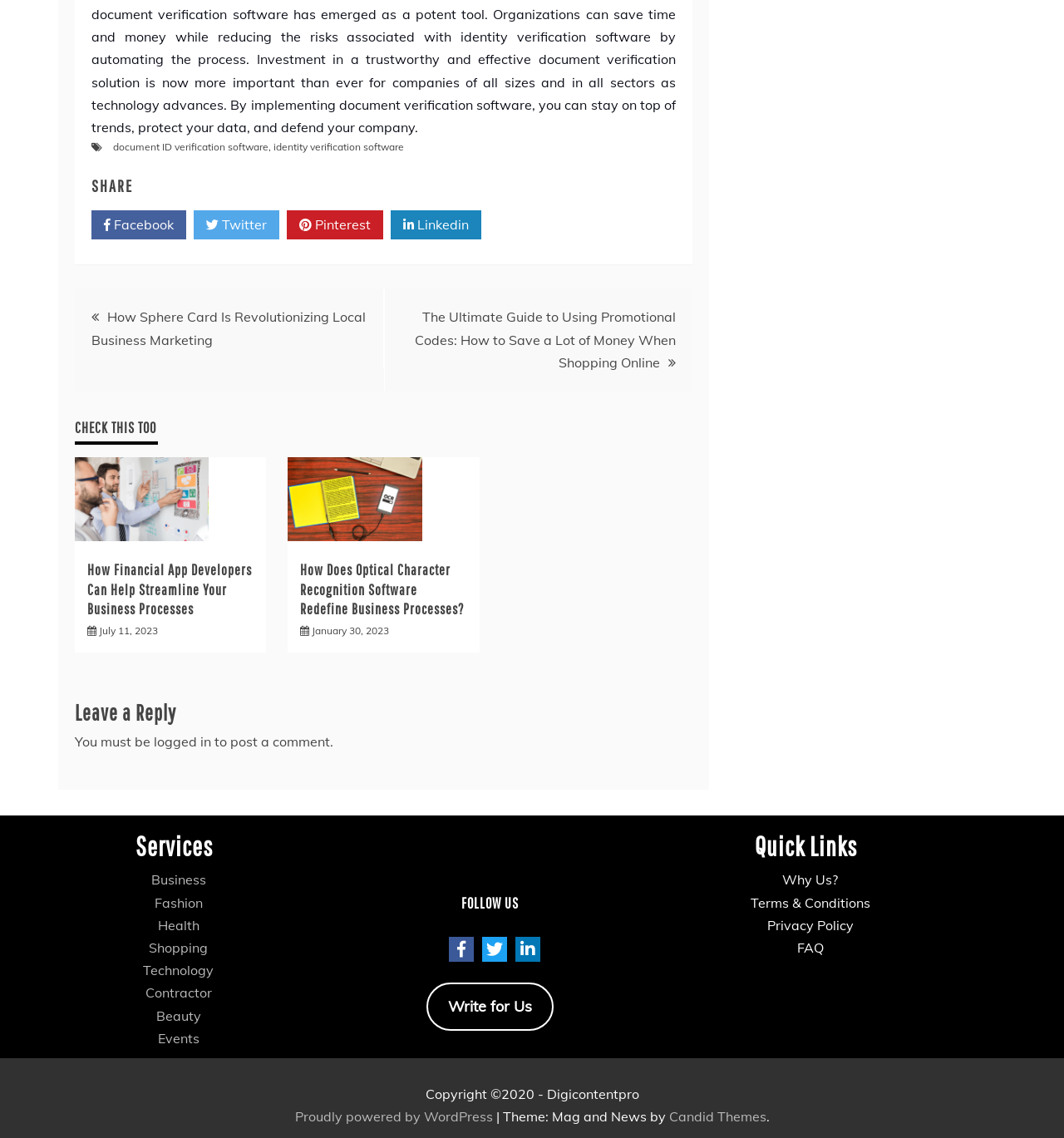What is the function of the 'SHARE' button?
Refer to the image and give a detailed response to the question.

The 'SHARE' button is located at the top of the webpage, and it is accompanied by links to different social media platforms, such as Facebook, Twitter, and LinkedIn. This suggests that the function of the 'SHARE' button is to allow users to share the content of the webpage on these social media platforms.